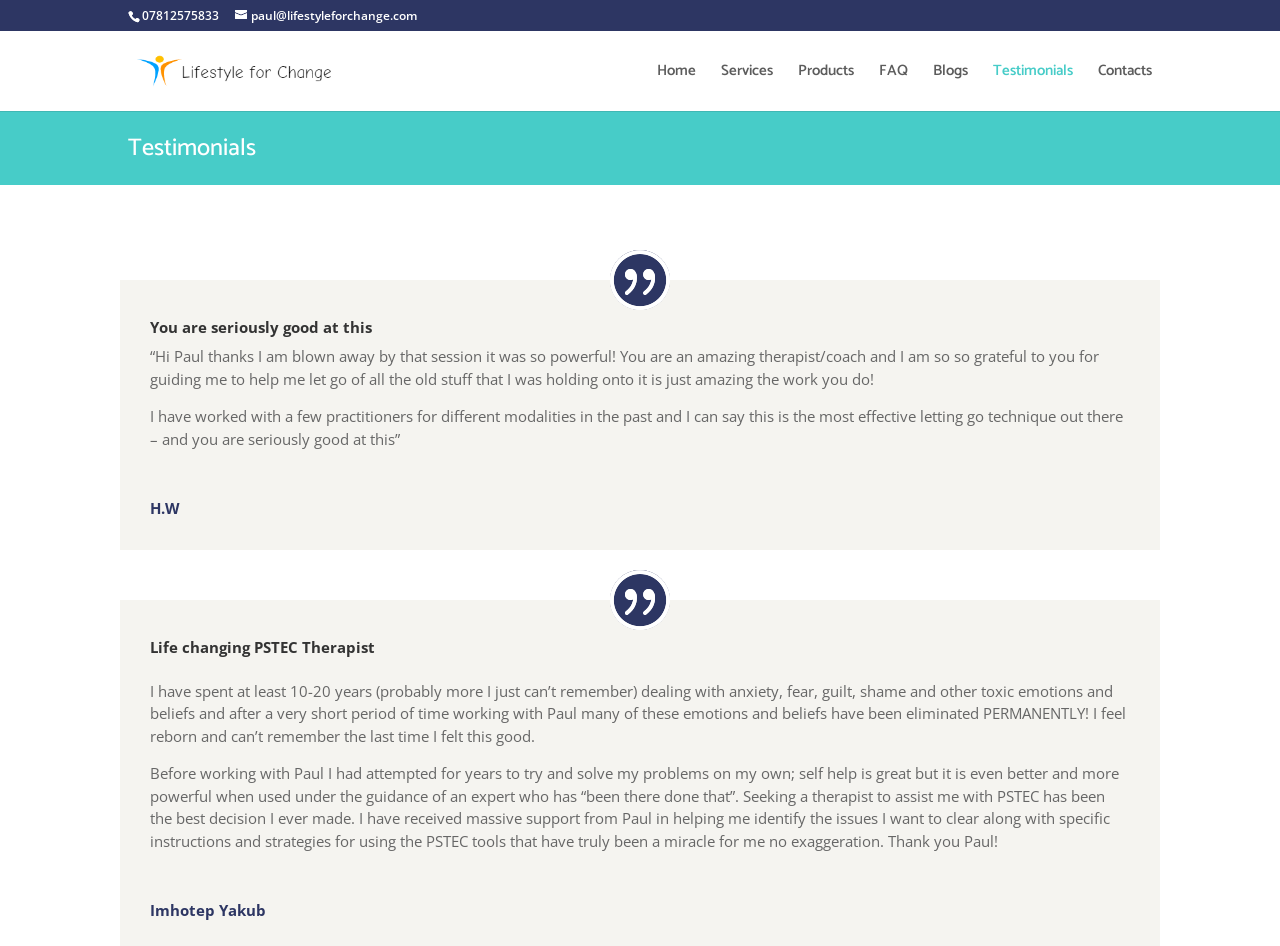Refer to the image and answer the question with as much detail as possible: How many navigation links are there?

I counted the number of navigation links by looking at the links at the top of the page, which are Home, Services, Products, FAQ, Blogs, Testimonials, and Contacts. There are seven of them.